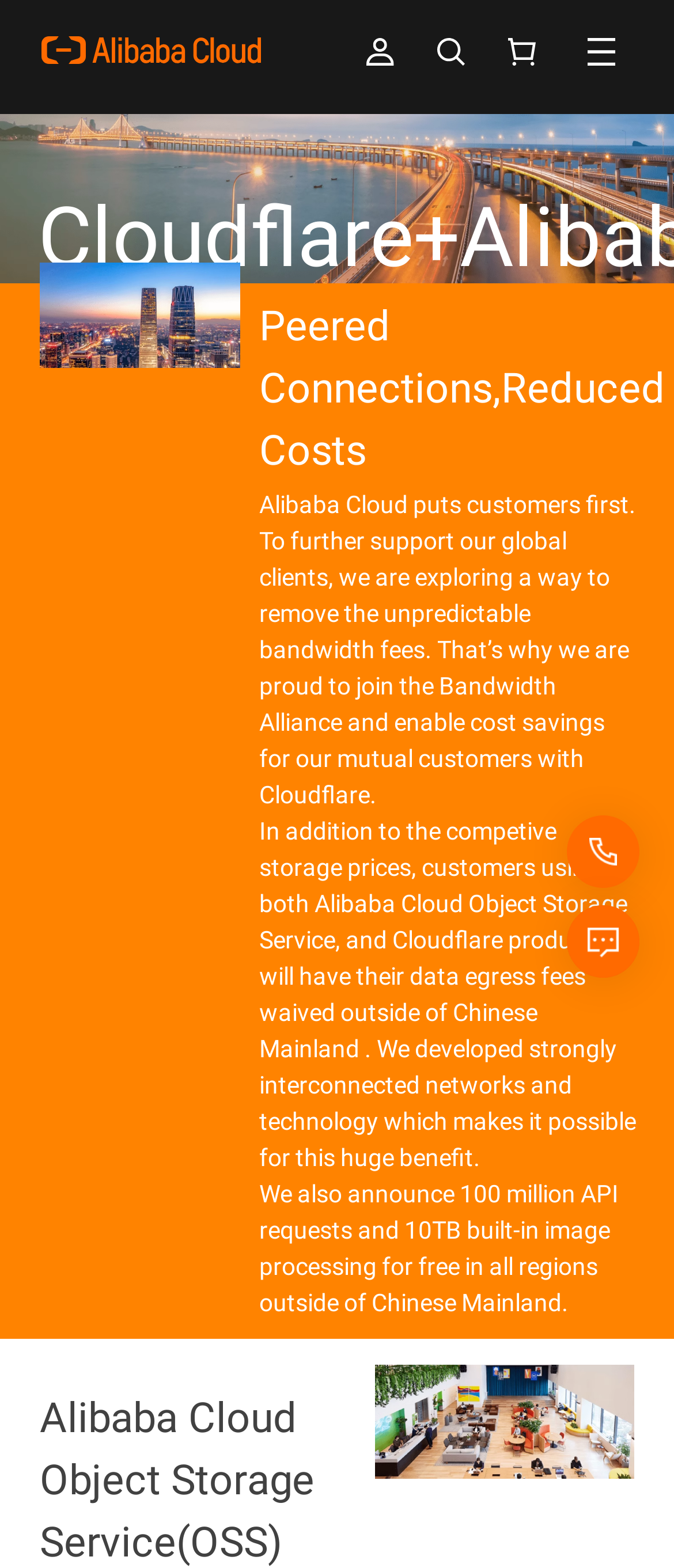Provide a brief response to the question using a single word or phrase: 
What is the benefit of using Alibaba Cloud Object Storage Service and Cloudflare together?

Waived data egress fees